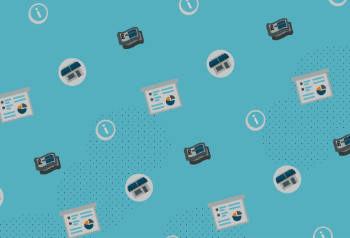Please provide a comprehensive response to the question below by analyzing the image: 
What is represented by the illustrations of documents and charts?

According to the caption, the illustrations of documents and charts symbolize 'data analysis and strategic planning', which are essential concepts for entrepreneurs in their business endeavors.